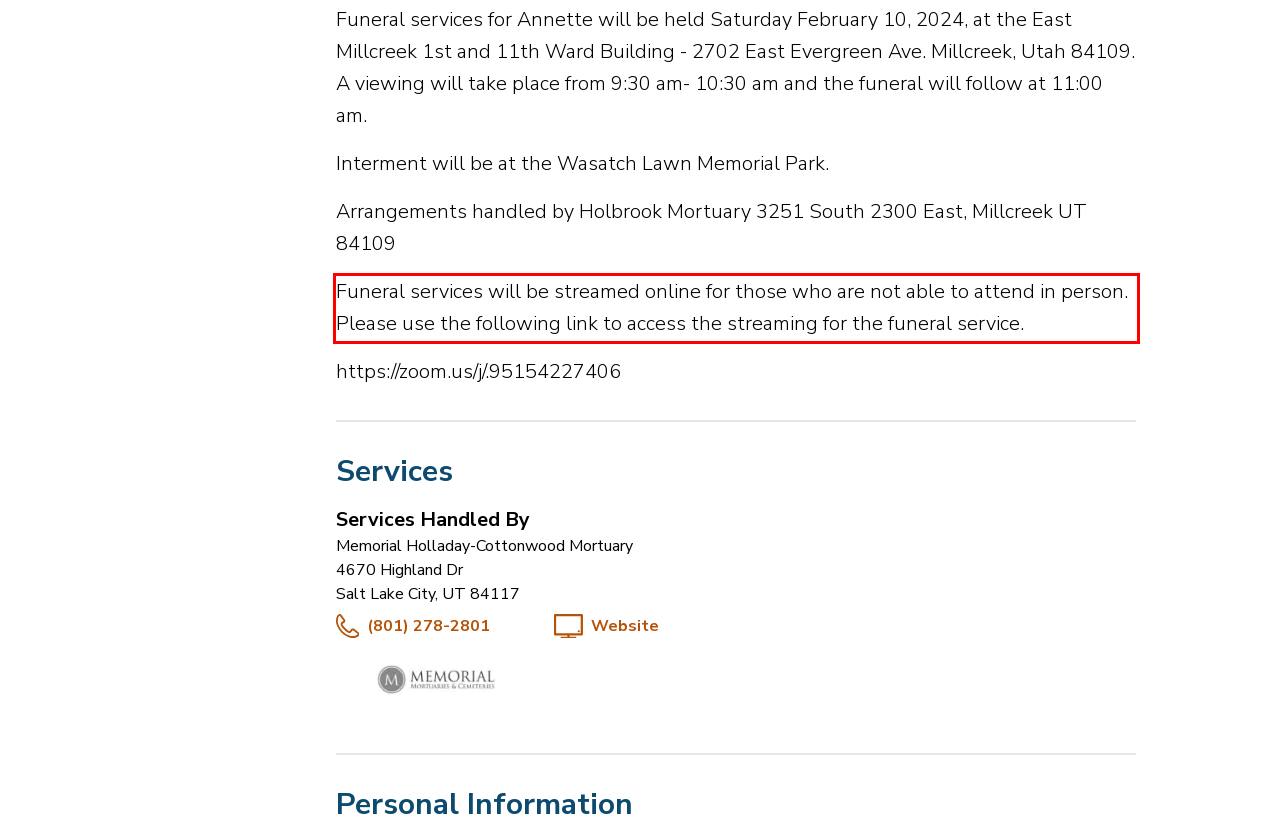You are presented with a webpage screenshot featuring a red bounding box. Perform OCR on the text inside the red bounding box and extract the content.

Funeral services will be streamed online for those who are not able to attend in person. Please use the following link to access the streaming for the funeral service.